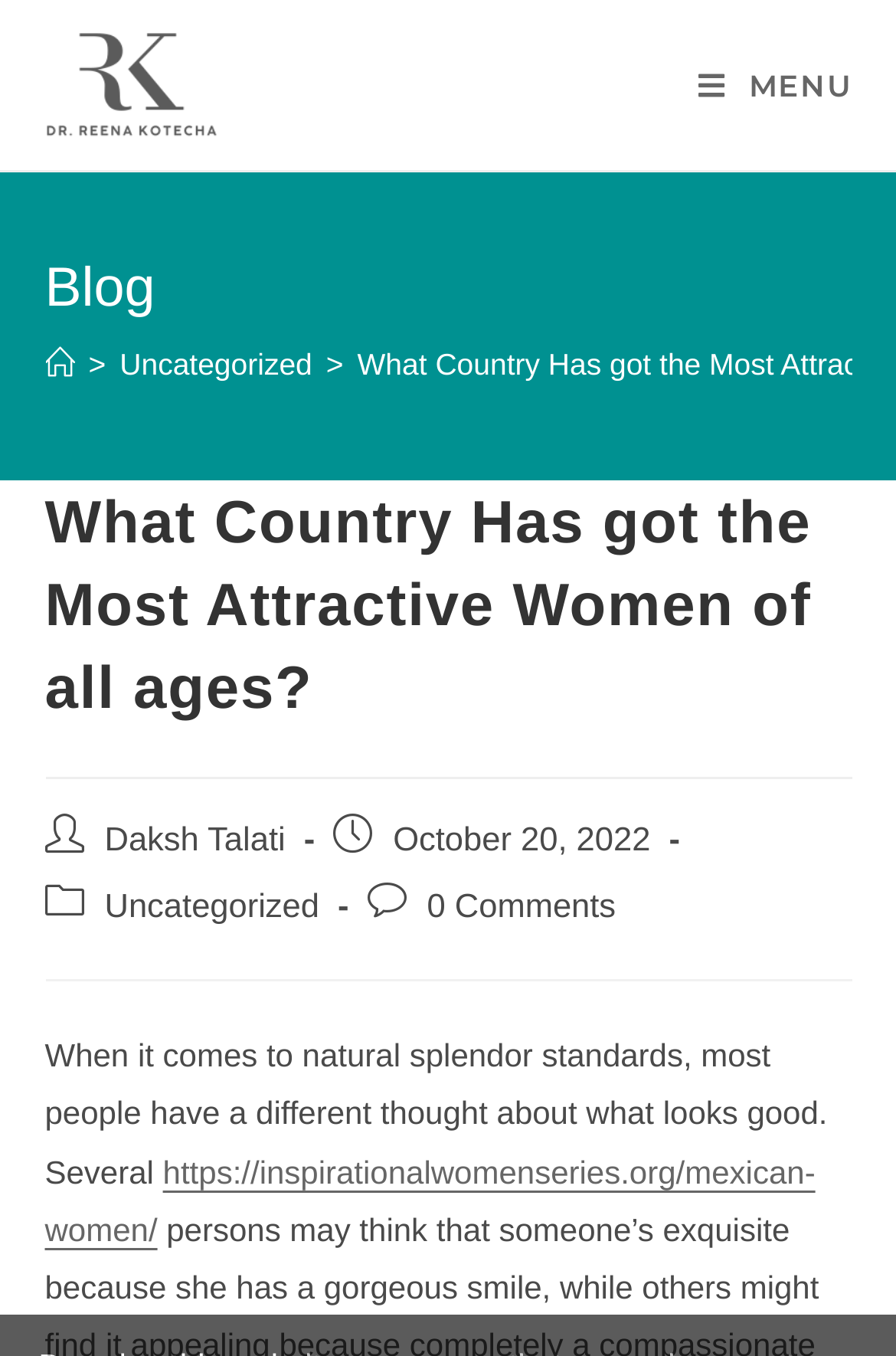For the element described, predict the bounding box coordinates as (top-left x, top-left y, bottom-right x, bottom-right y). All values should be between 0 and 1. Element description: Daksh Talati

[0.117, 0.606, 0.319, 0.634]